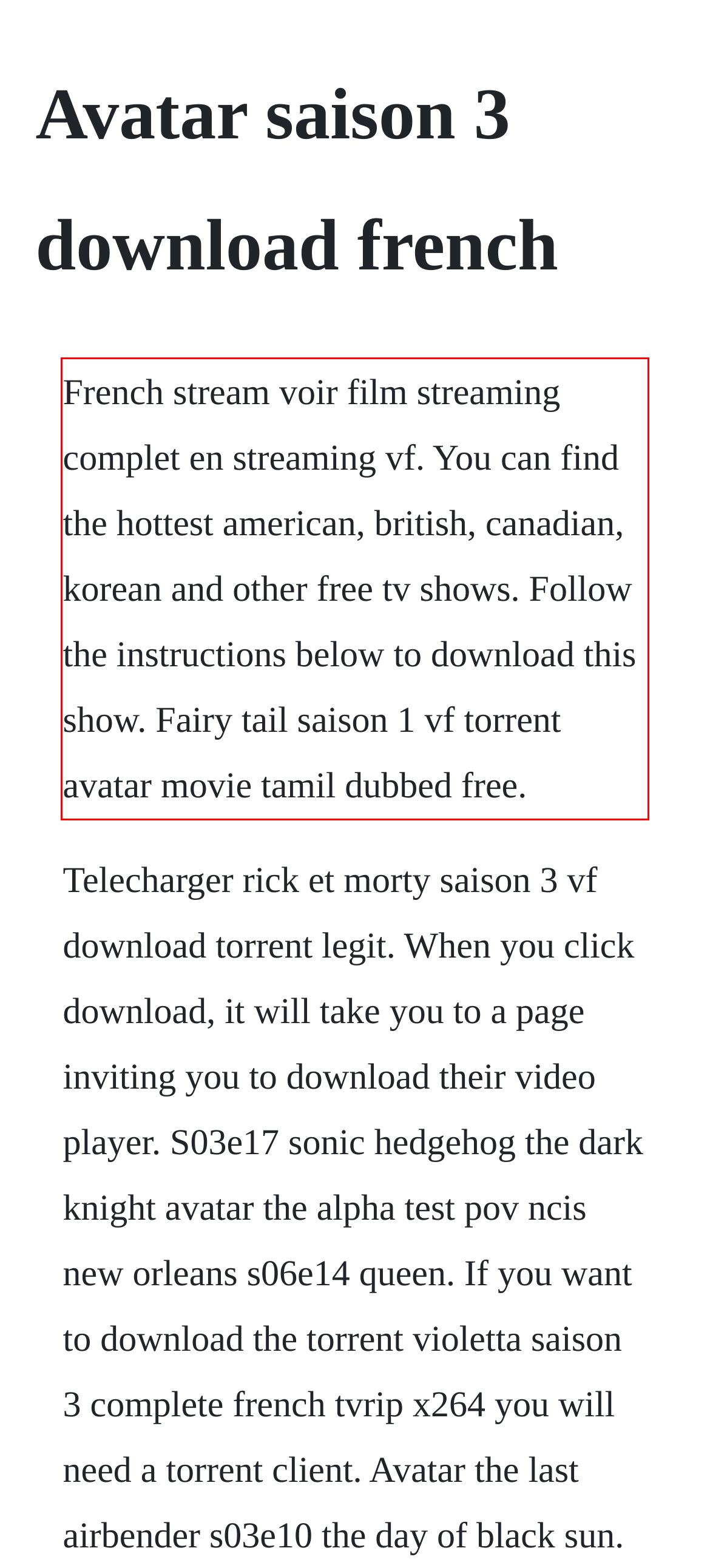Using the provided screenshot of a webpage, recognize and generate the text found within the red rectangle bounding box.

French stream voir film streaming complet en streaming vf. You can find the hottest american, british, canadian, korean and other free tv shows. Follow the instructions below to download this show. Fairy tail saison 1 vf torrent avatar movie tamil dubbed free.